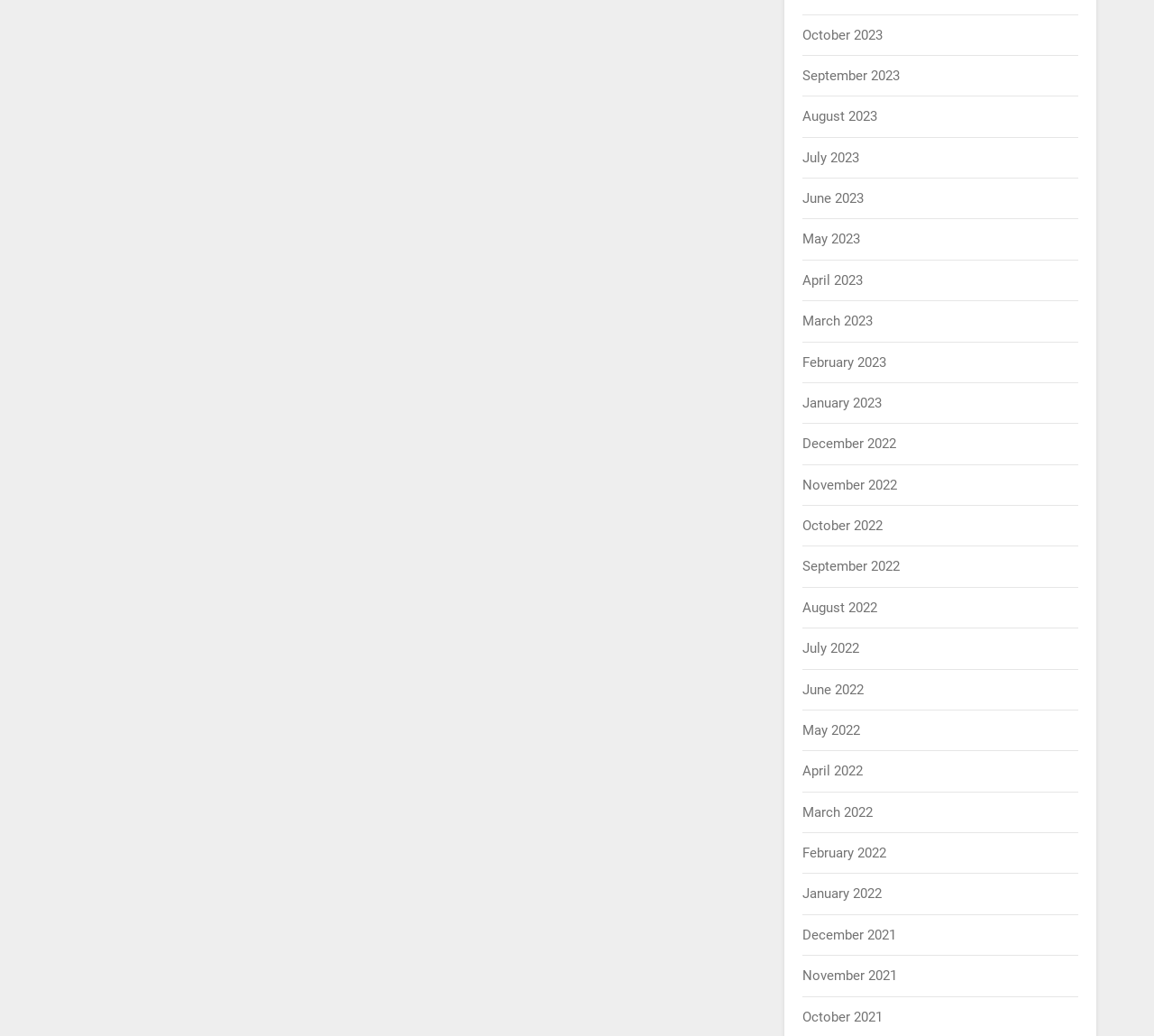Determine the bounding box coordinates of the region I should click to achieve the following instruction: "view October 2023". Ensure the bounding box coordinates are four float numbers between 0 and 1, i.e., [left, top, right, bottom].

[0.696, 0.026, 0.765, 0.041]